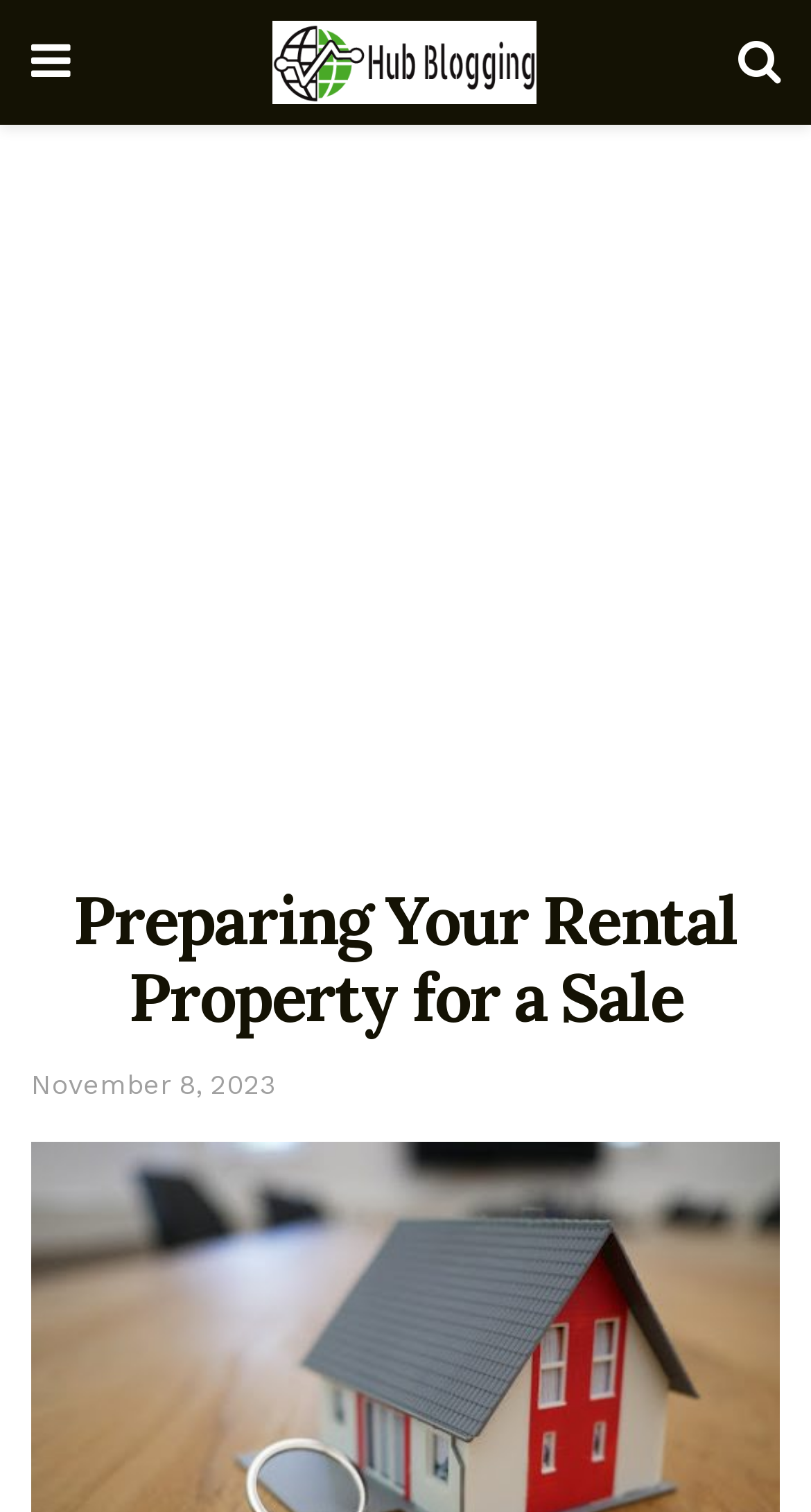How many links are there in the top section?
Please give a detailed and elaborate answer to the question.

I counted the number of link elements in the top section of the page, which are the links with icons '' and '', and the link 'Hub Blogging'.